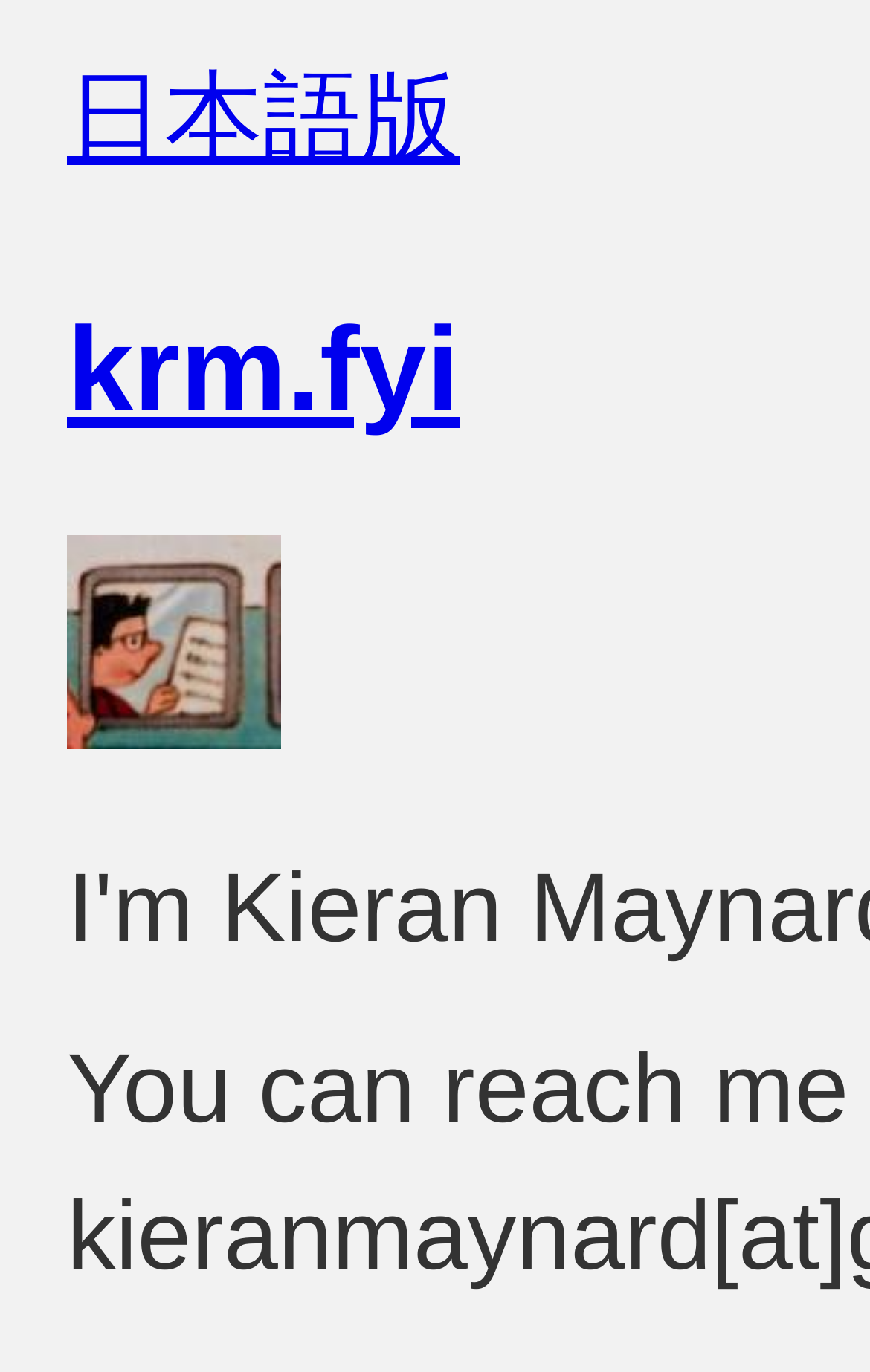Please find the bounding box for the UI component described as follows: "krm.fyi".

[0.077, 0.22, 0.528, 0.318]